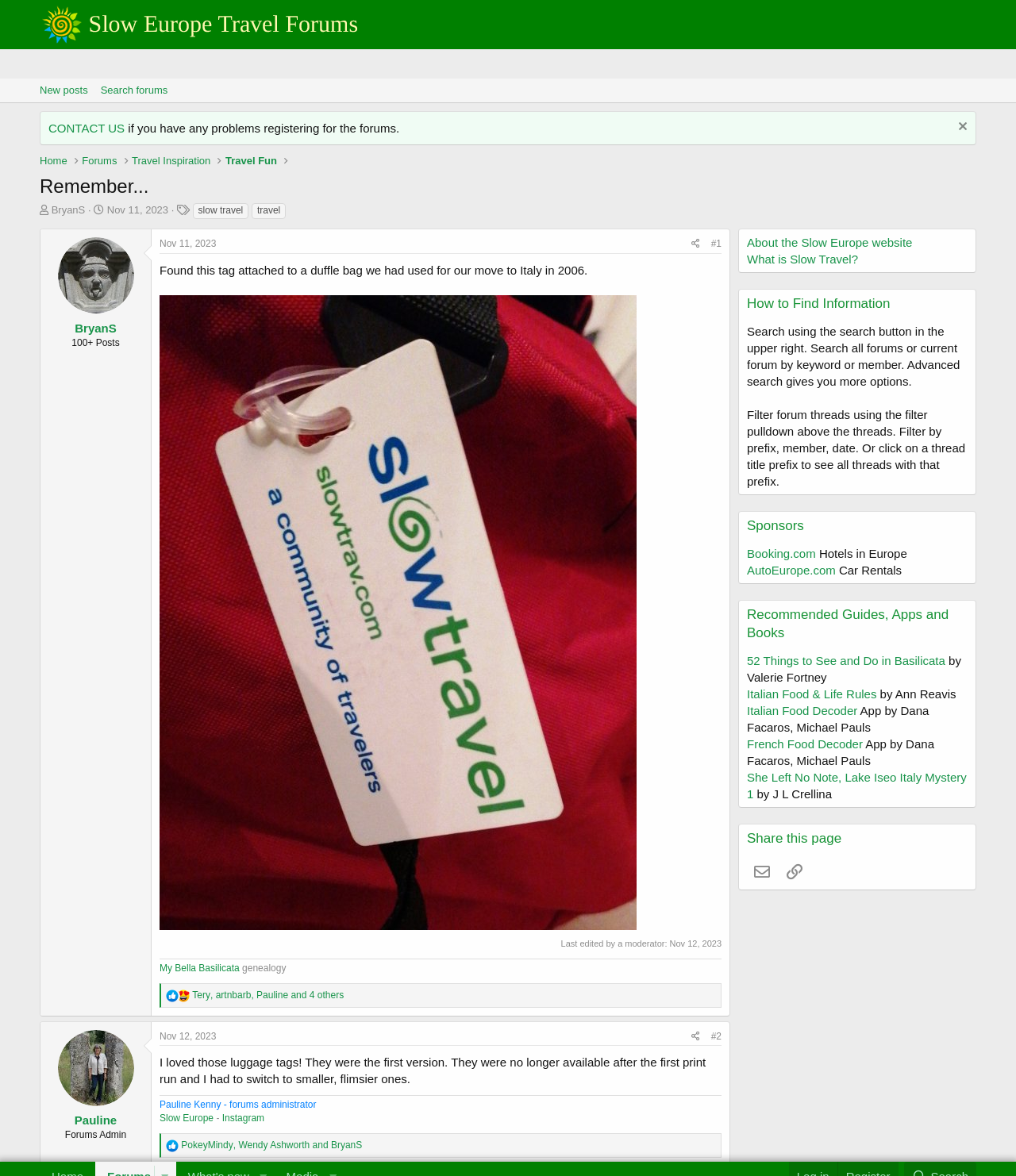How many reactions are there to the first post?
Refer to the image and provide a thorough answer to the question.

I found the answer by looking at the first article element, which contains a footer element with a static text element that says 'Reactions:'. Below this element, there is a link element with the text 'PokeyMindy', which suggests that there is one reaction to the first post.